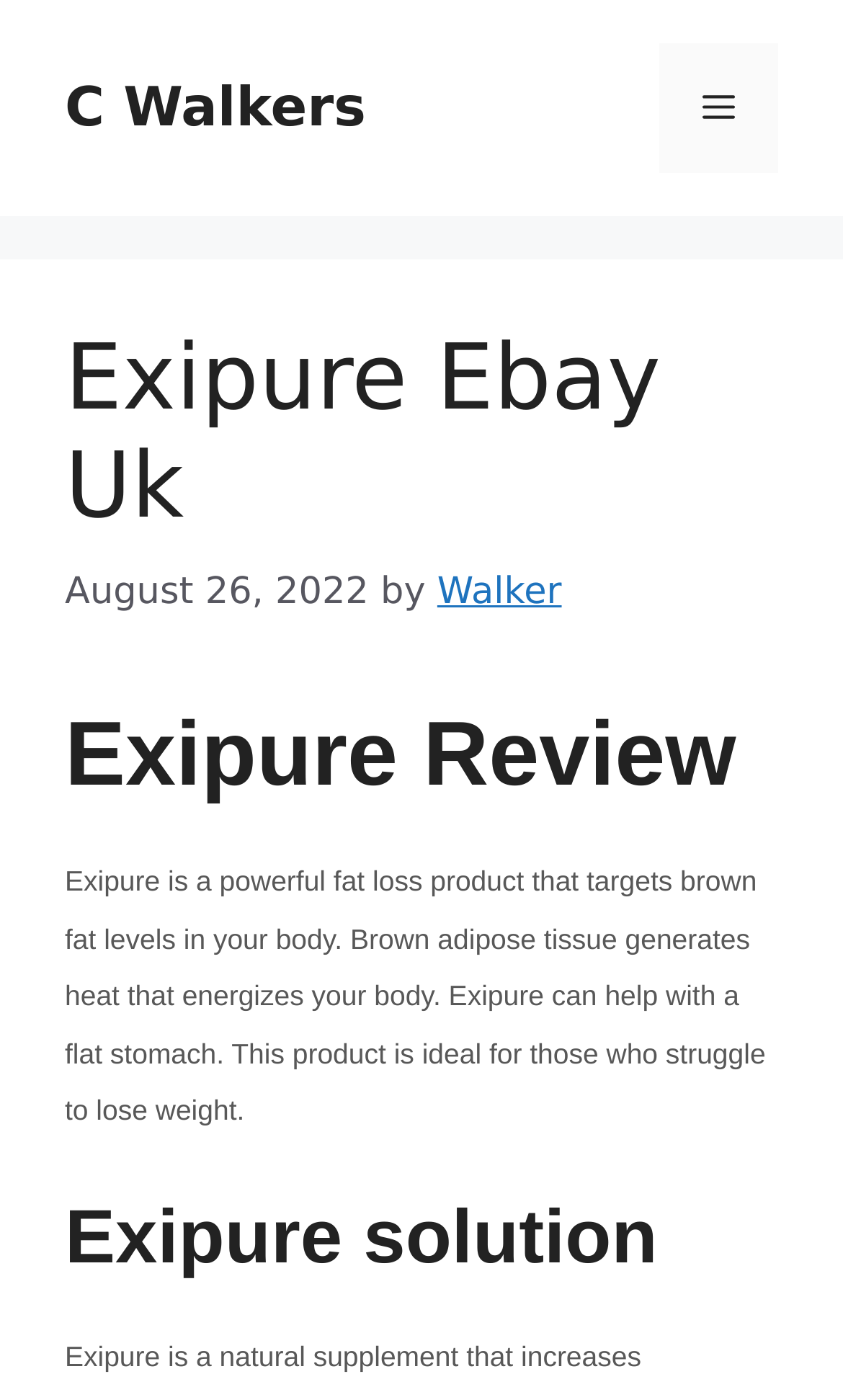Please provide a short answer using a single word or phrase for the question:
What is the text of the first heading?

Exipure Ebay Uk